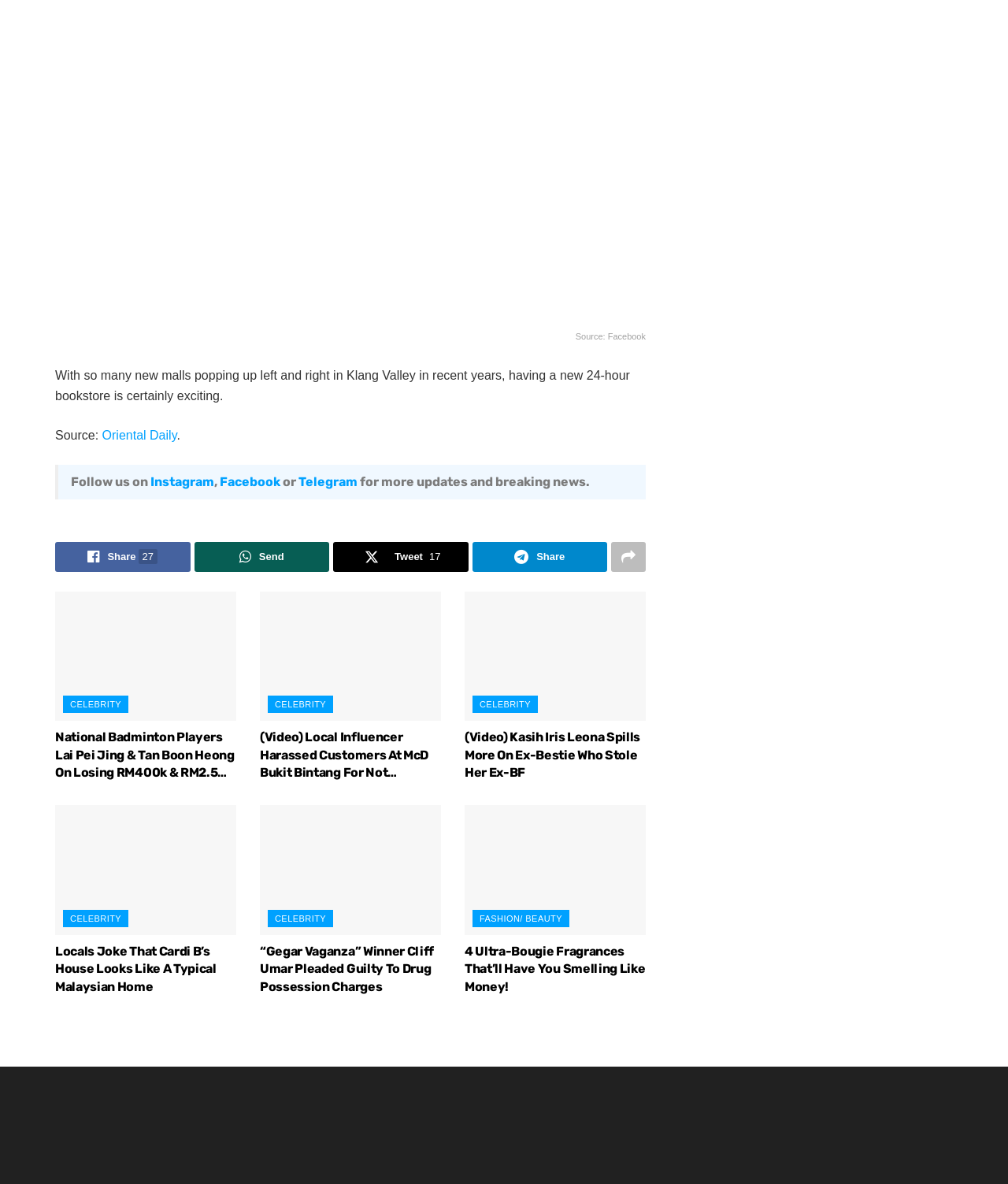Review the image closely and give a comprehensive answer to the question: What is the purpose of the links at the bottom of each article?

The links at the bottom of each article are used to source the information, providing credits to the original sources of the news or images, such as Instagram, Facebook, or Twitter.